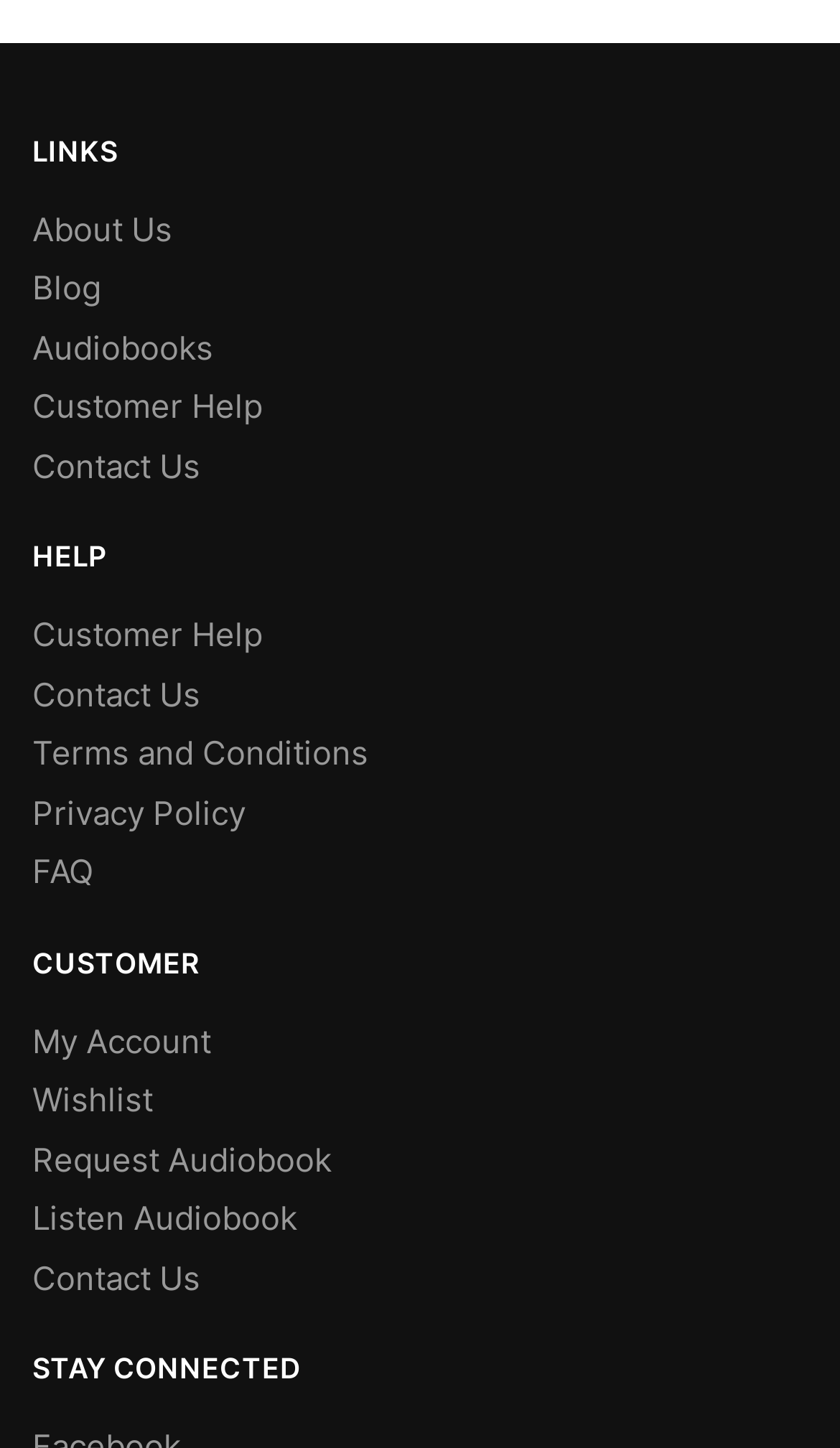Respond to the question below with a single word or phrase:
What is the second link under 'HELP'?

Contact Us